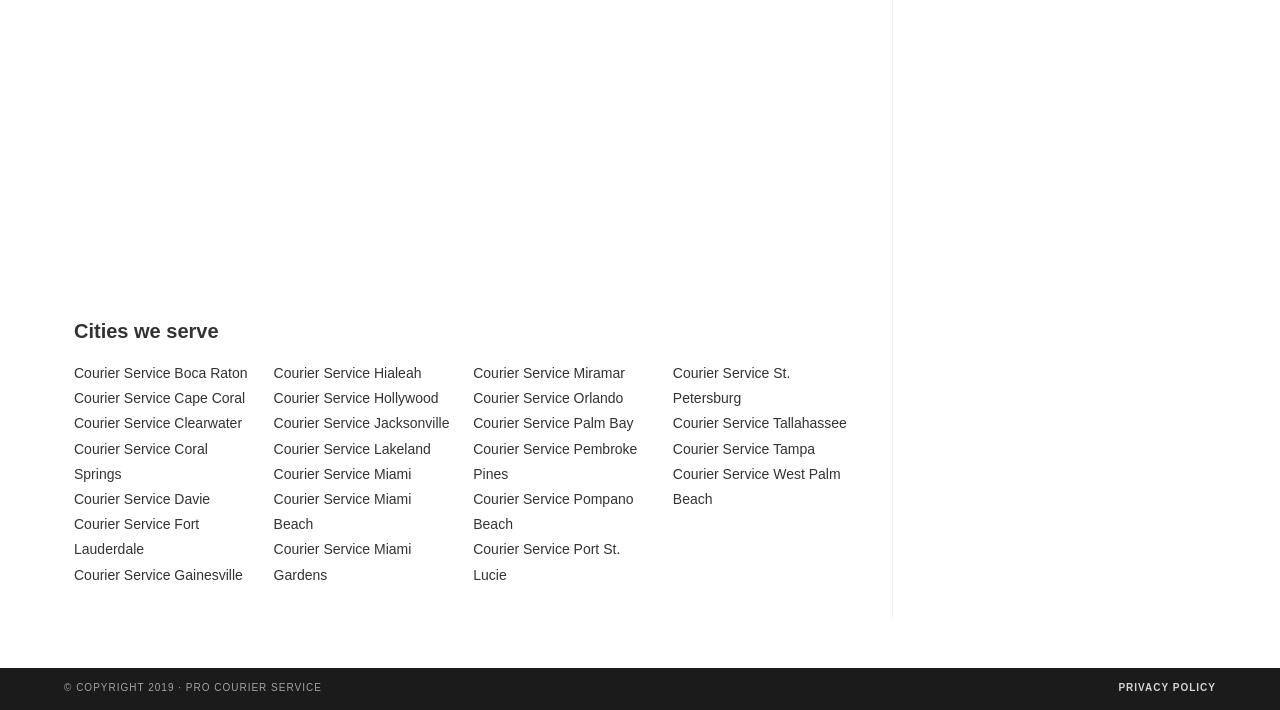Could you specify the bounding box coordinates for the clickable section to complete the following instruction: "View courier service in Miami"?

[0.214, 0.656, 0.321, 0.679]